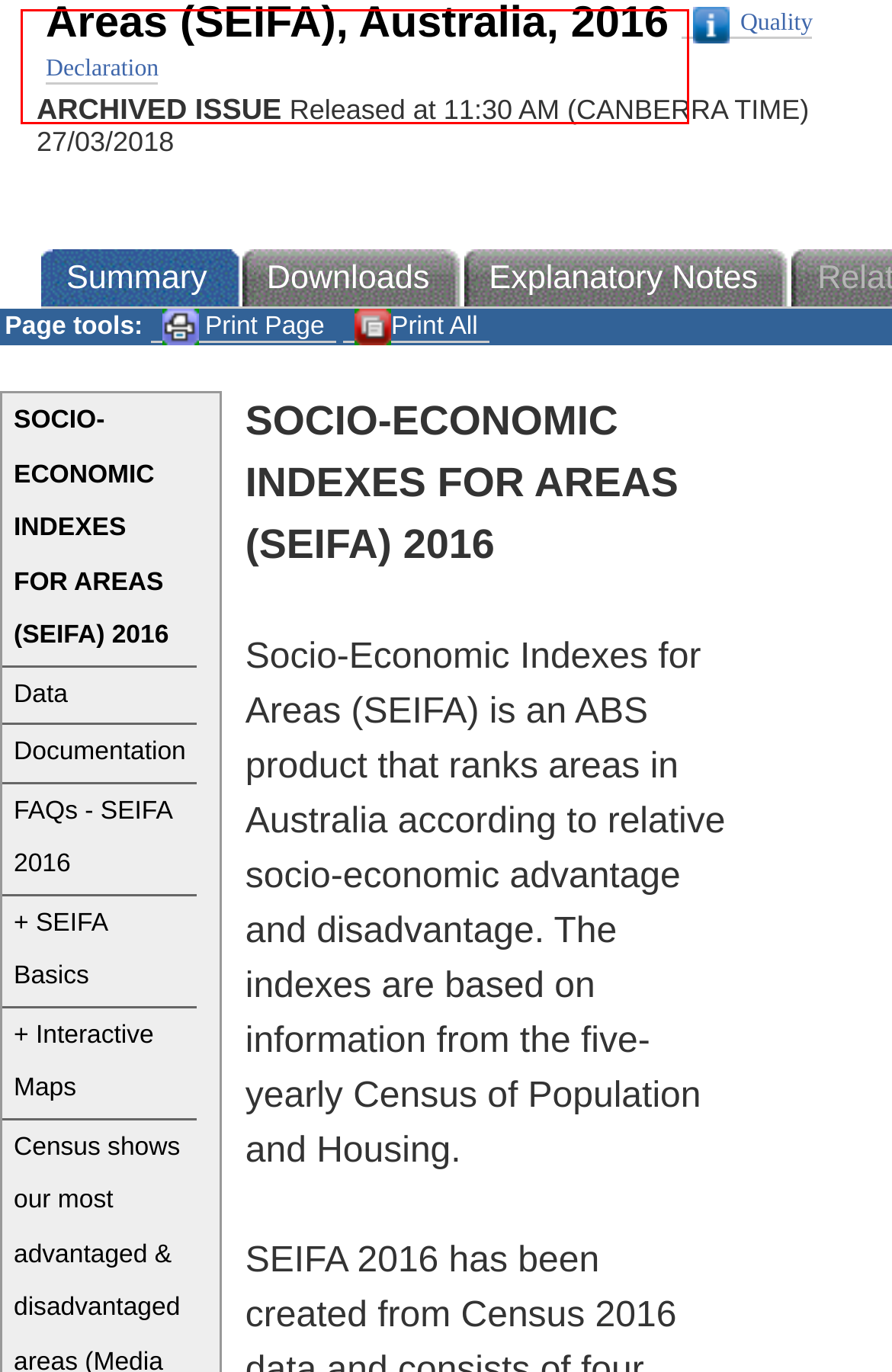Look at the screenshot of a webpage, where a red bounding box highlights an element. Select the best description that matches the new webpage after clicking the highlighted element. Here are the candidates:
A. Website privacy, copyright and disclaimer | Australian Bureau of Statistics
B. Statistics | Australian Bureau of Statistics
C. Staff Login Options | Australian Bureau of Statistics
D. Census | Australian Bureau of Statistics
E. Participating in a survey | Australian Bureau of Statistics
F. Privacy at the ABS | Australian Bureau of Statistics
G. Australian Bureau of Statistics
H. About | Australian Bureau of Statistics

E